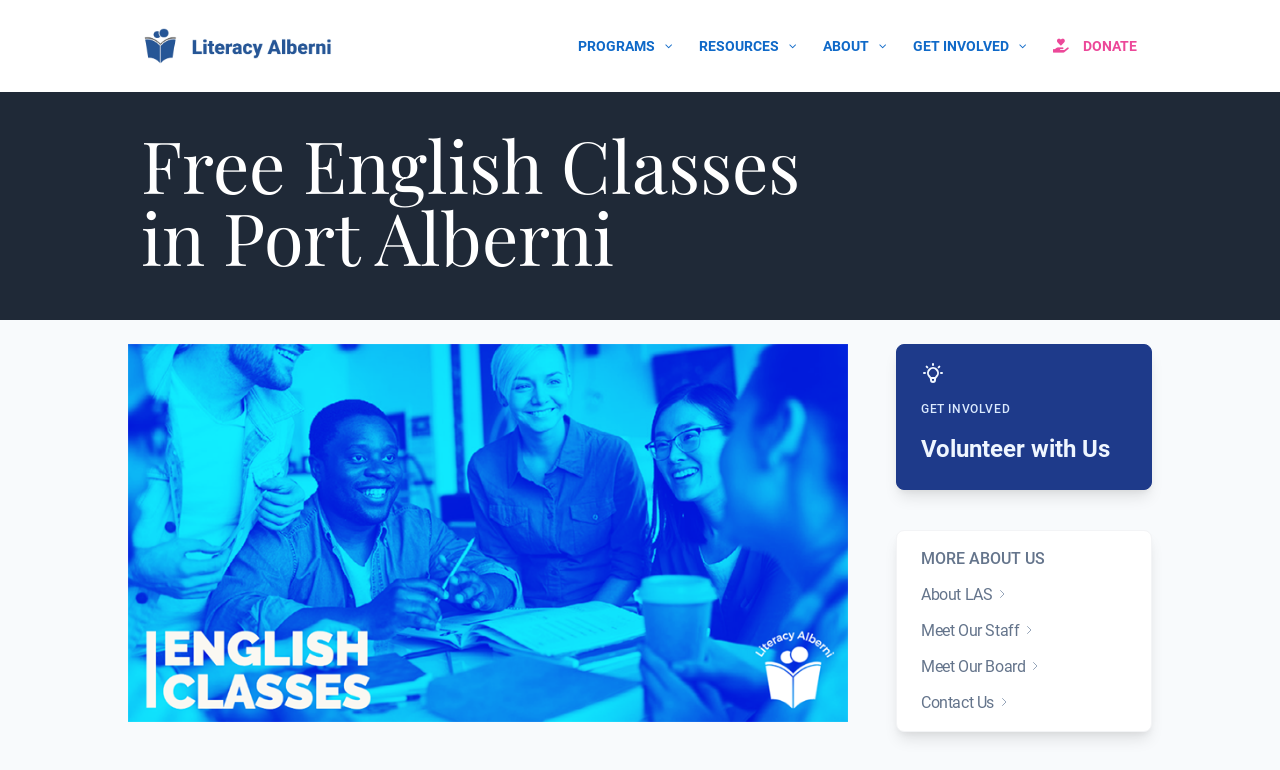Provide a brief response using a word or short phrase to this question:
What is the position of the 'GET INVOLVED Volunteer with Us' link?

Below the header